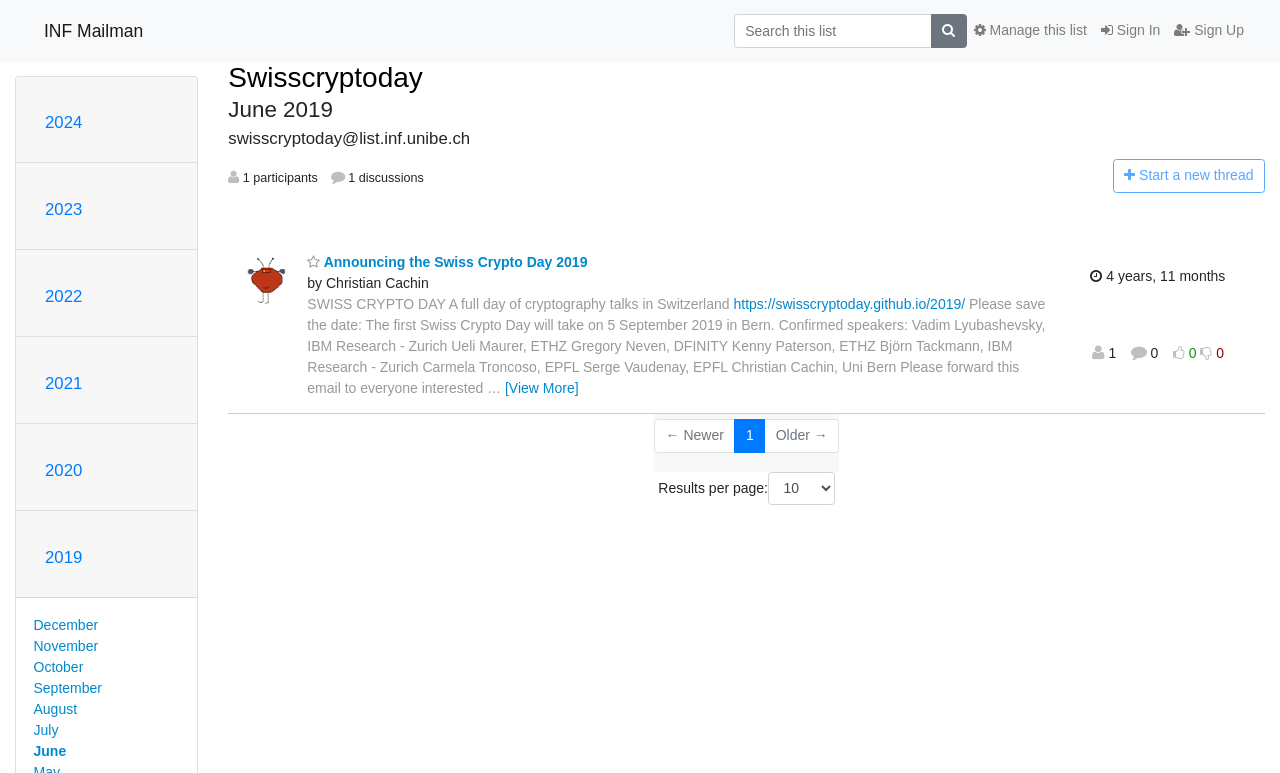Calculate the bounding box coordinates for the UI element based on the following description: "Start a nNew thread". Ensure the coordinates are four float numbers between 0 and 1, i.e., [left, top, right, bottom].

[0.869, 0.206, 0.988, 0.249]